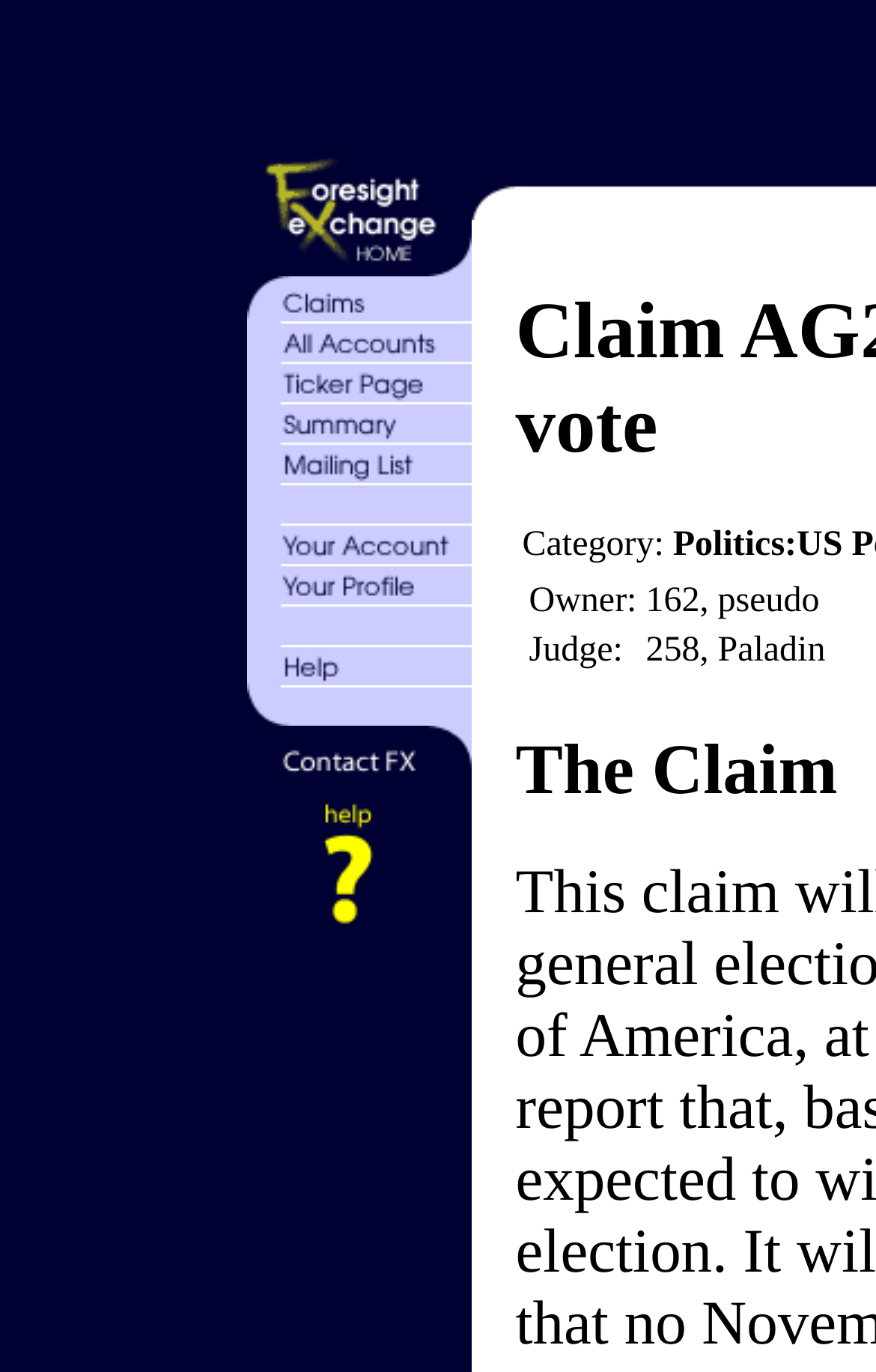How many links are in the top navigation bar?
Make sure to answer the question with a detailed and comprehensive explanation.

I counted the number of links in the top navigation bar, which includes 'FX Home', 'Claims', 'All Accounts', 'Ticker', 'Summary', 'Mailing Lists', 'Your Account', 'Your Profile', 'Help', 'Contact Us', and 'Tip'.